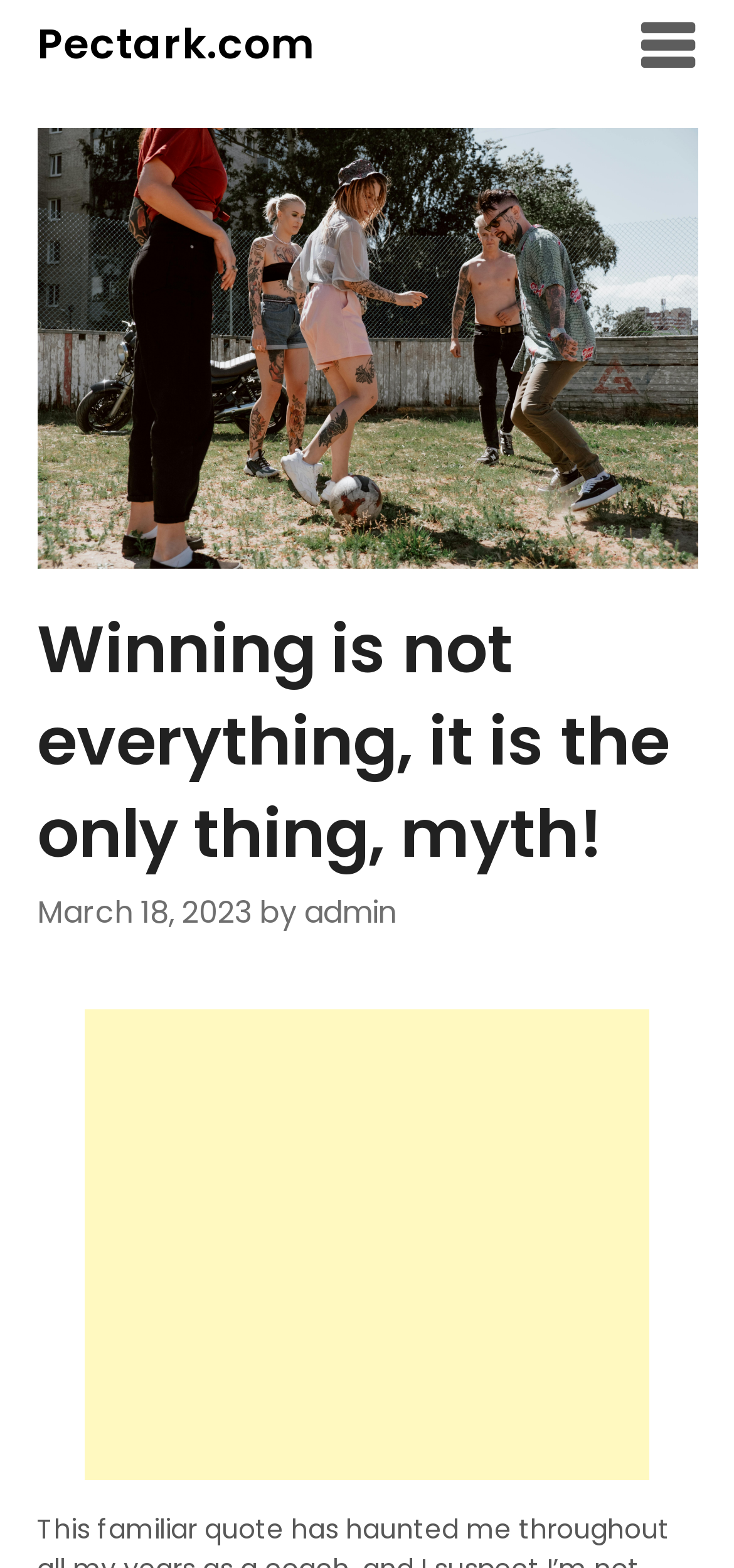Please identify the primary heading on the webpage and return its text.

Winning is not everything, it is the only thing, myth!